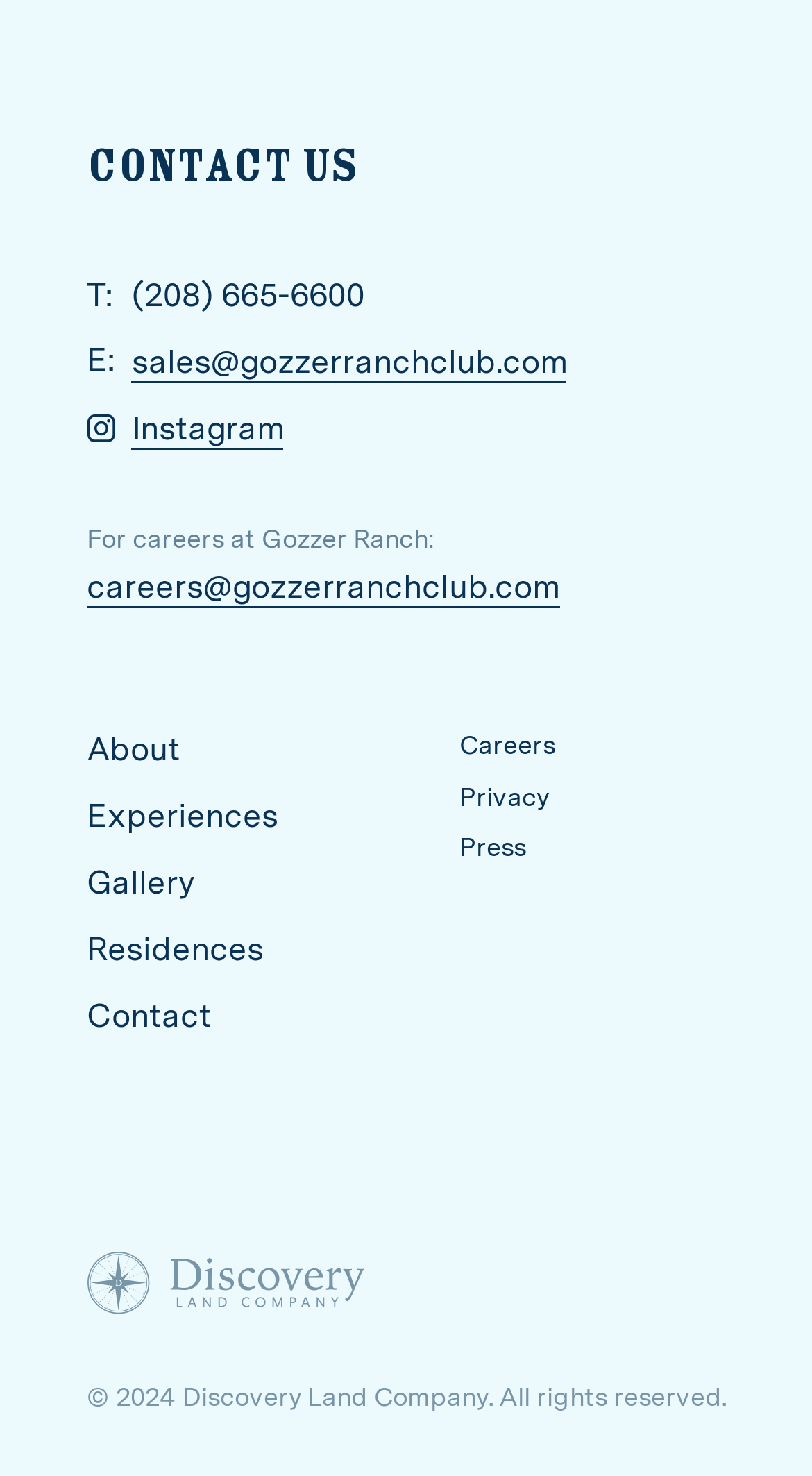Use a single word or phrase to answer the following:
What year is the copyright for?

2024